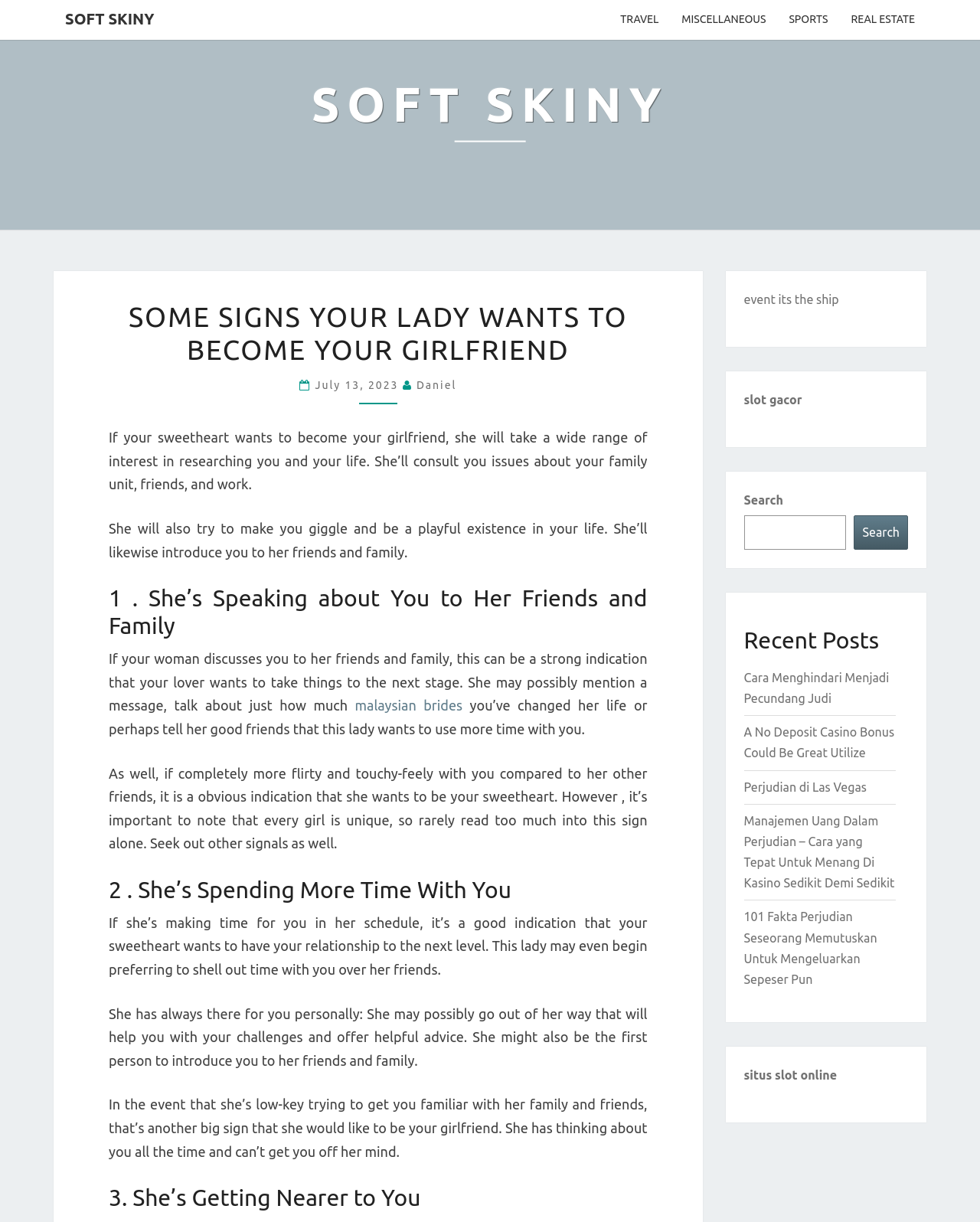Using the webpage screenshot, locate the HTML element that fits the following description and provide its bounding box: "event its the ship".

[0.759, 0.239, 0.856, 0.251]